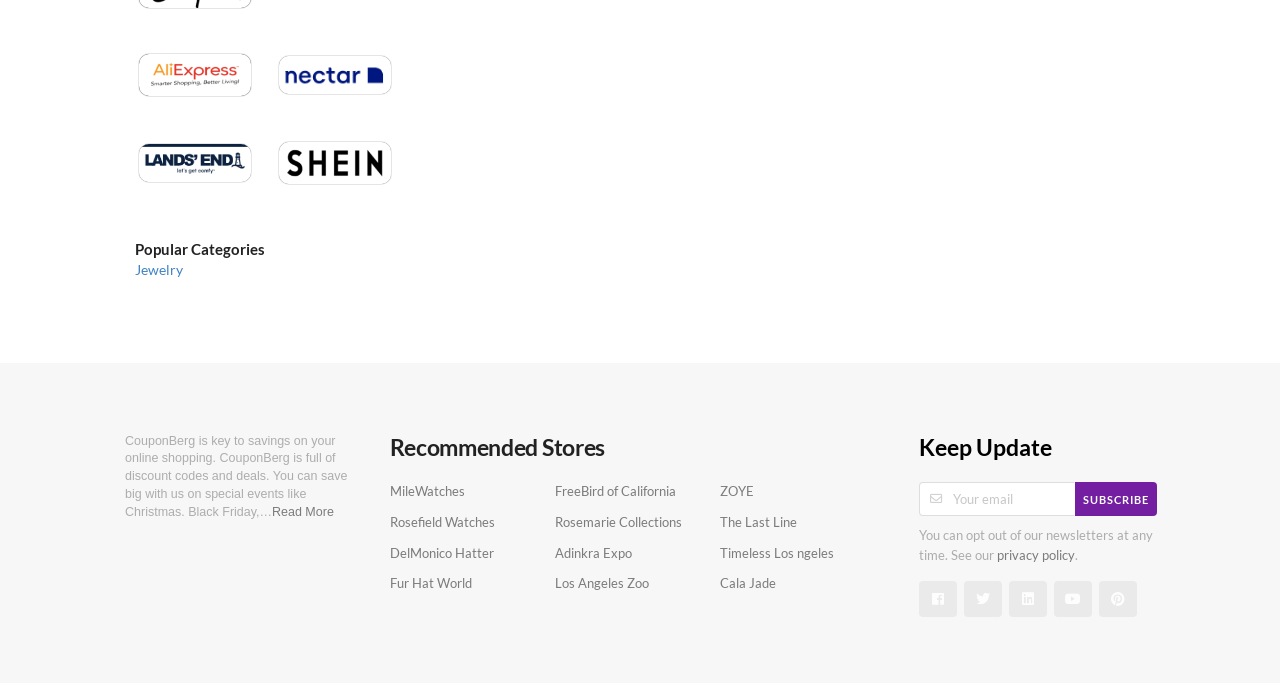Can you show the bounding box coordinates of the region to click on to complete the task described in the instruction: "Read more about CouponBerg"?

[0.213, 0.739, 0.261, 0.76]